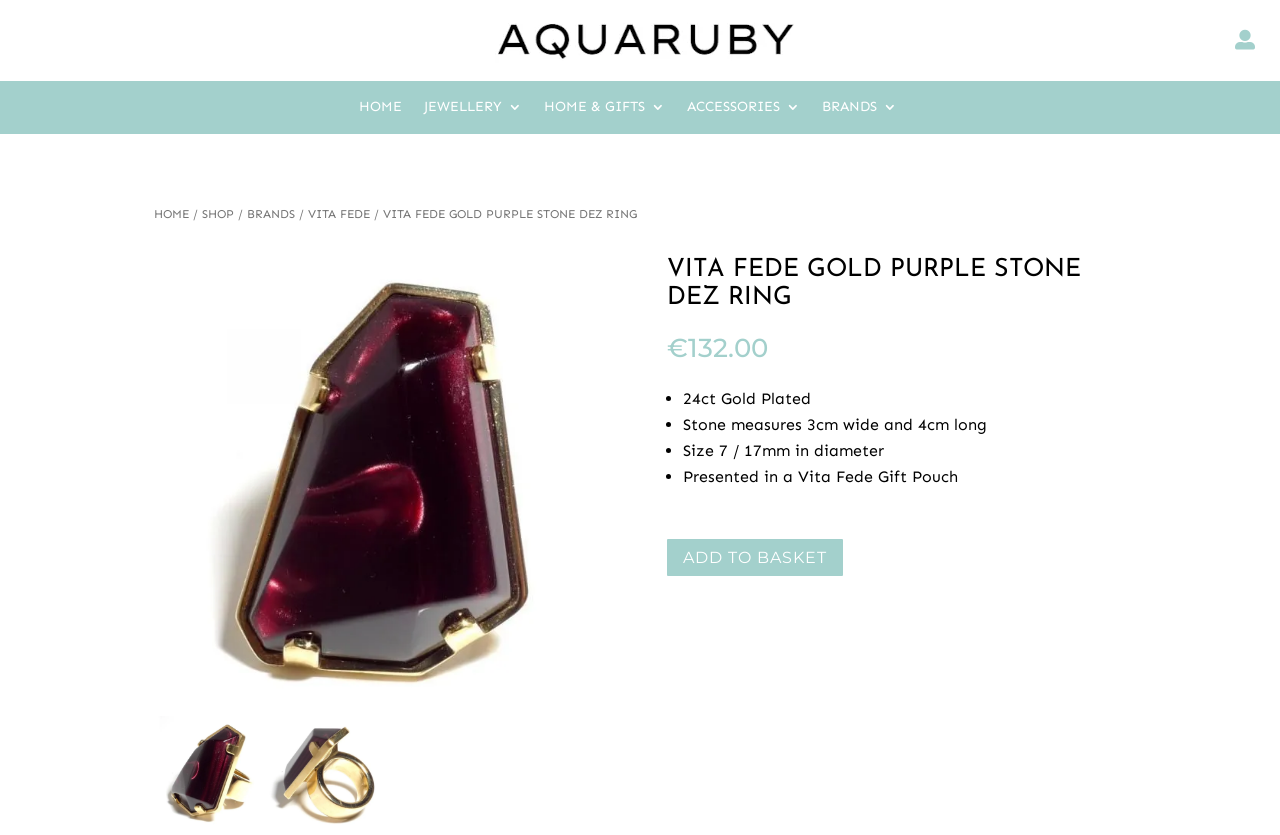What is the size of the stone?
Answer the question with a single word or phrase, referring to the image.

3cm wide and 4cm long